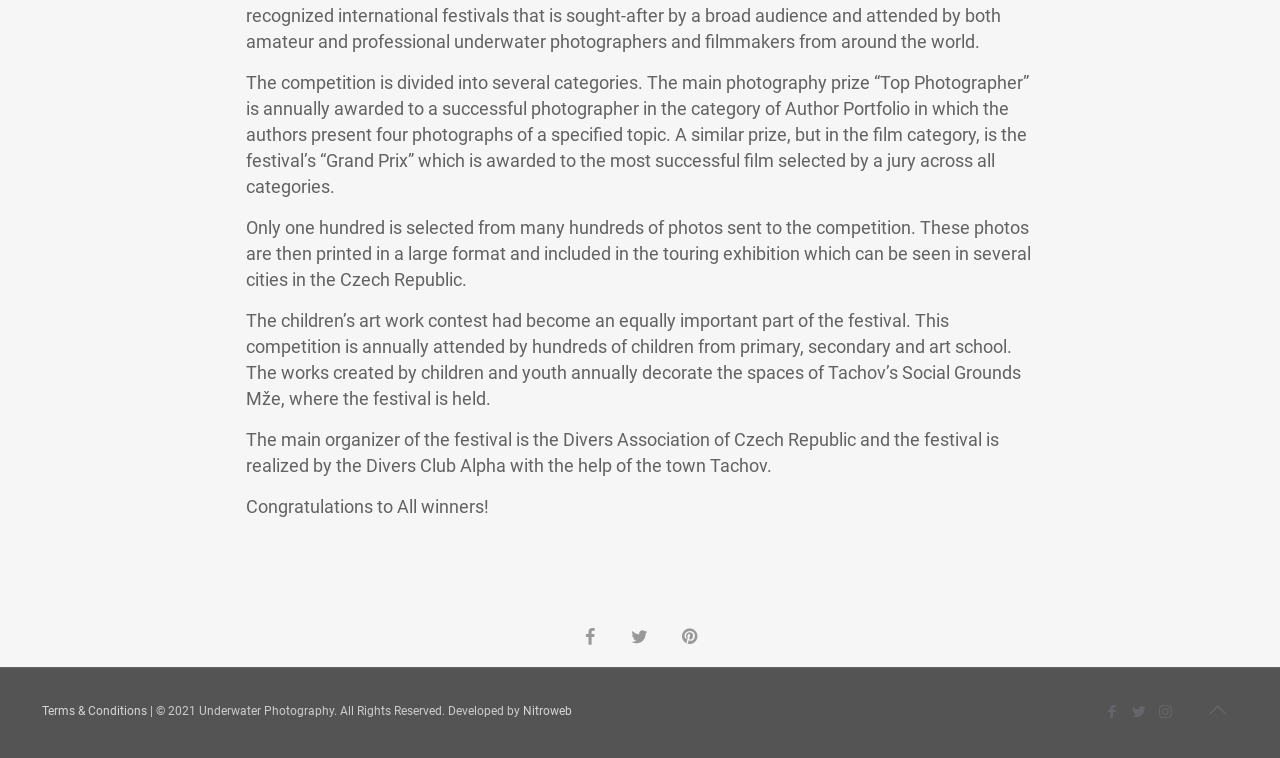Respond to the question with just a single word or phrase: 
What is the main photography prize?

Top Photographer